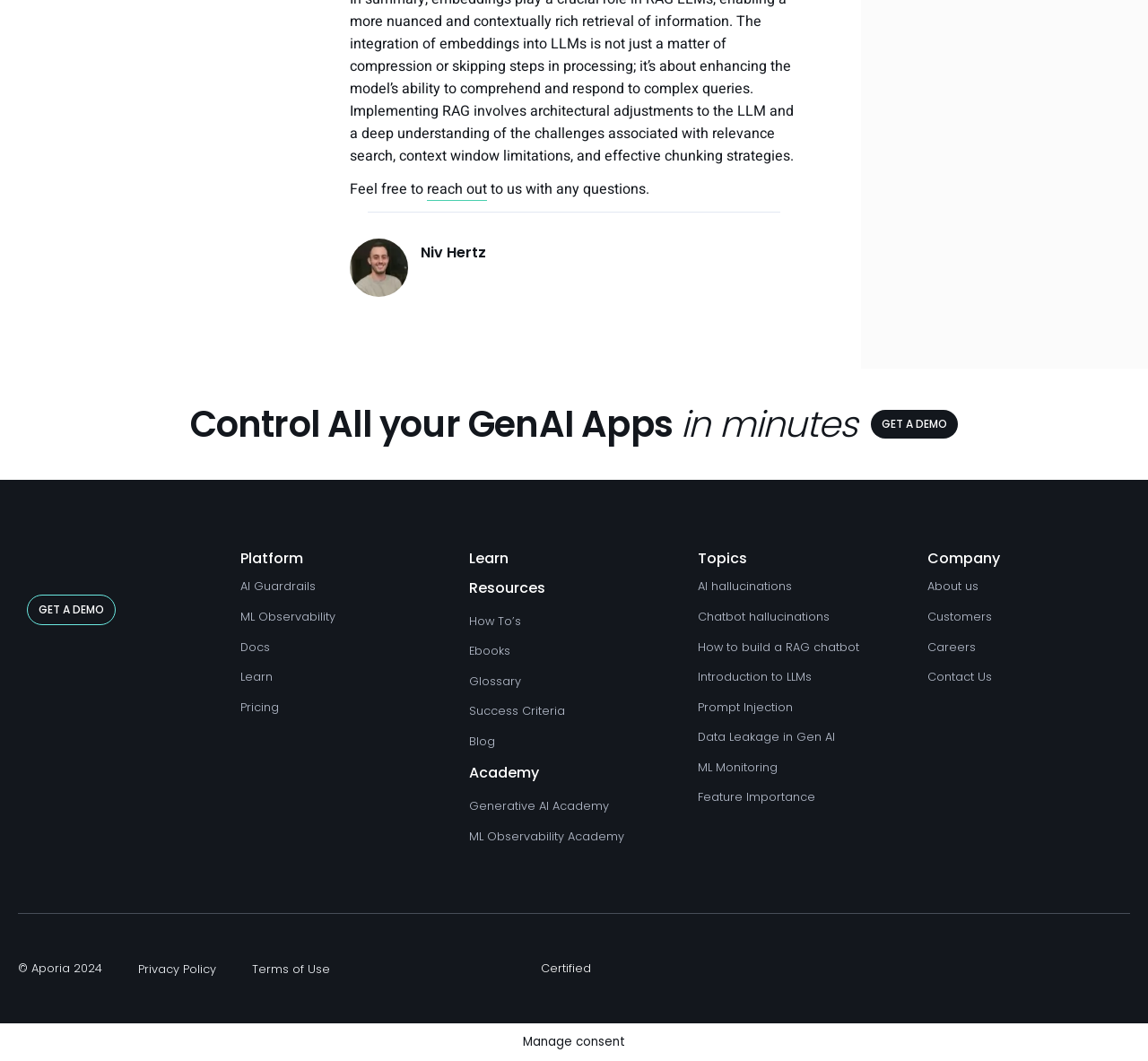How many links are available under the 'Resources' section?
Using the screenshot, give a one-word or short phrase answer.

5